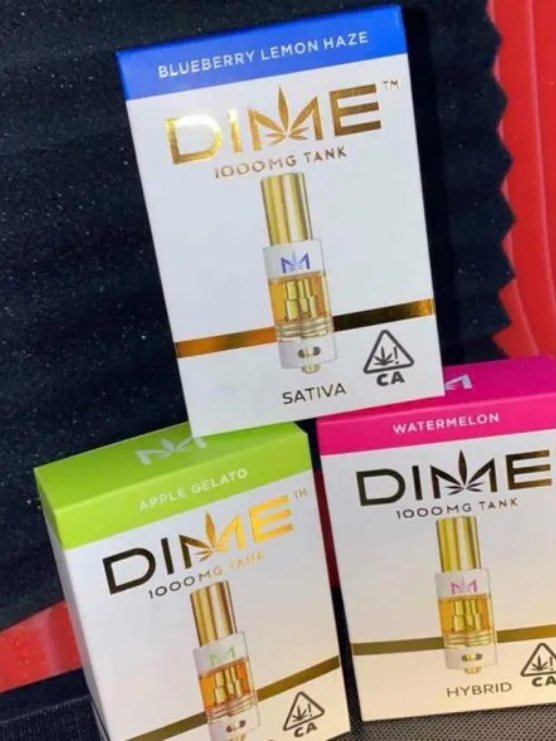What type of strain is 'Blueberry Lemon Haze'?
Based on the image, answer the question with a single word or brief phrase.

Sativa